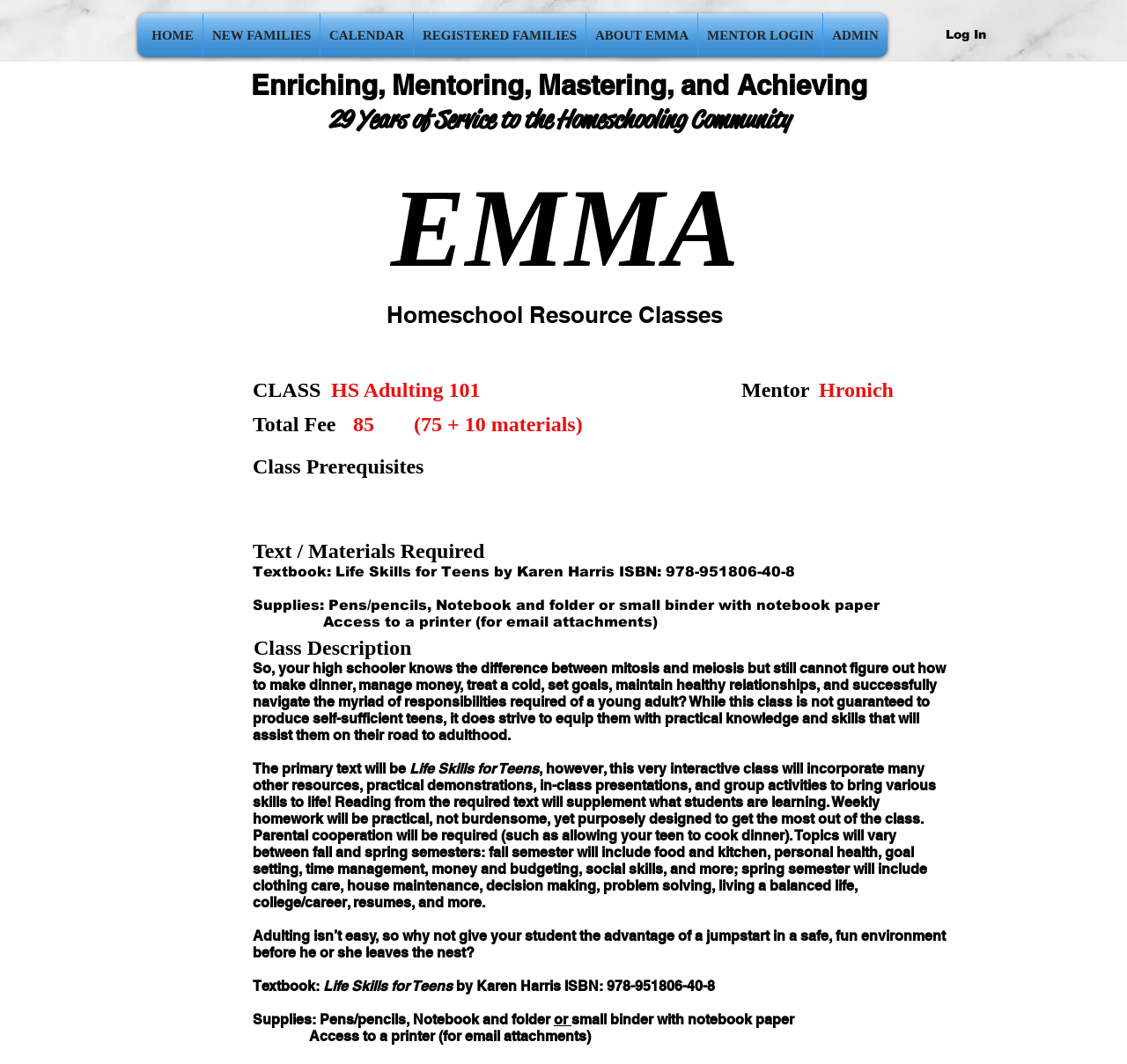By analyzing the image, answer the following question with a detailed response: What is the purpose of this class?

The class description on the webpage states that the class strives to equip teens with practical knowledge and skills that will assist them on their road to adulthood. This suggests that the purpose of the class is to provide teens with the skills and knowledge they need to become independent and self-sufficient.